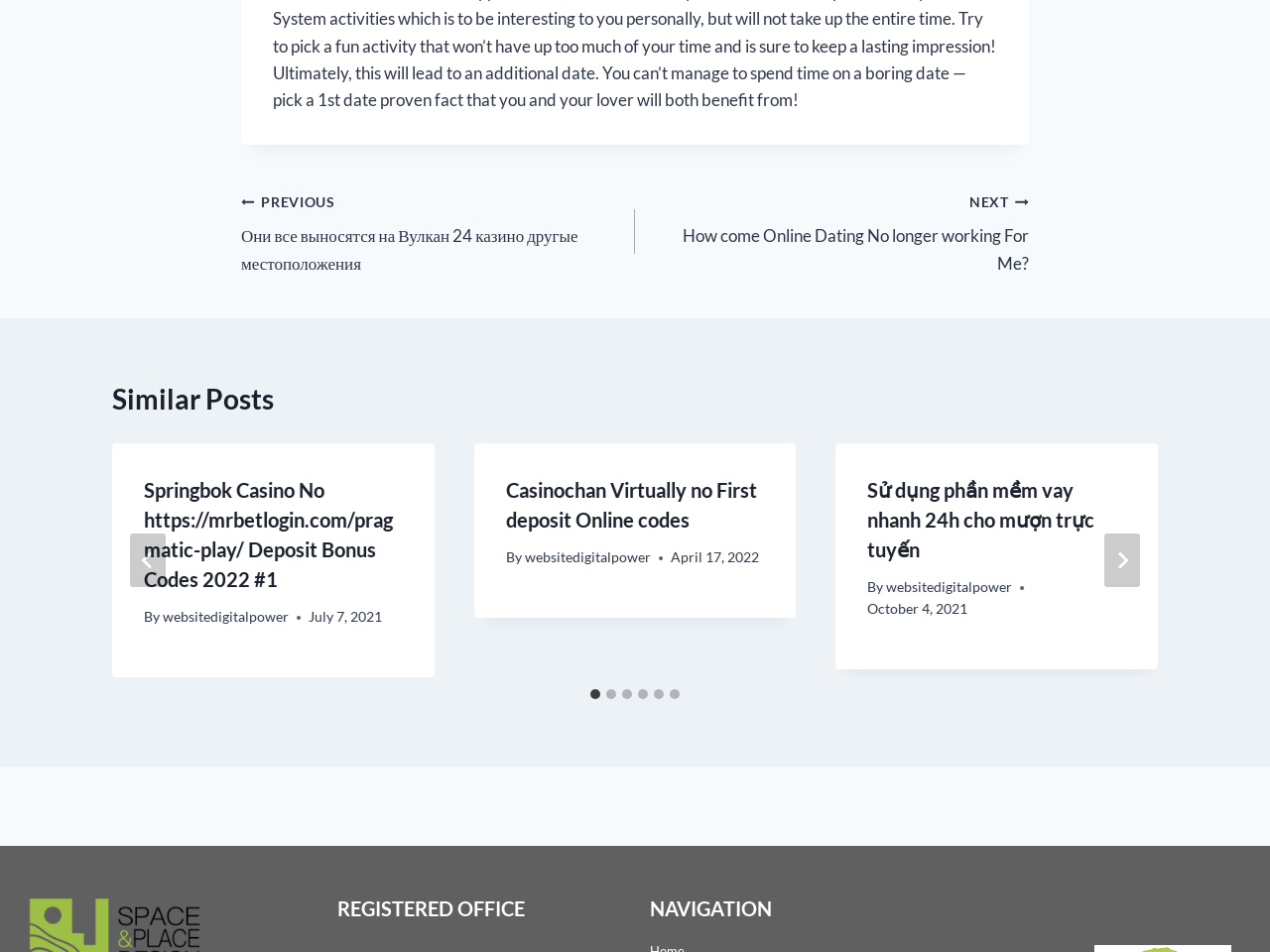What is the purpose of the 'Posts' navigation?
Based on the image content, provide your answer in one word or a short phrase.

Post navigation